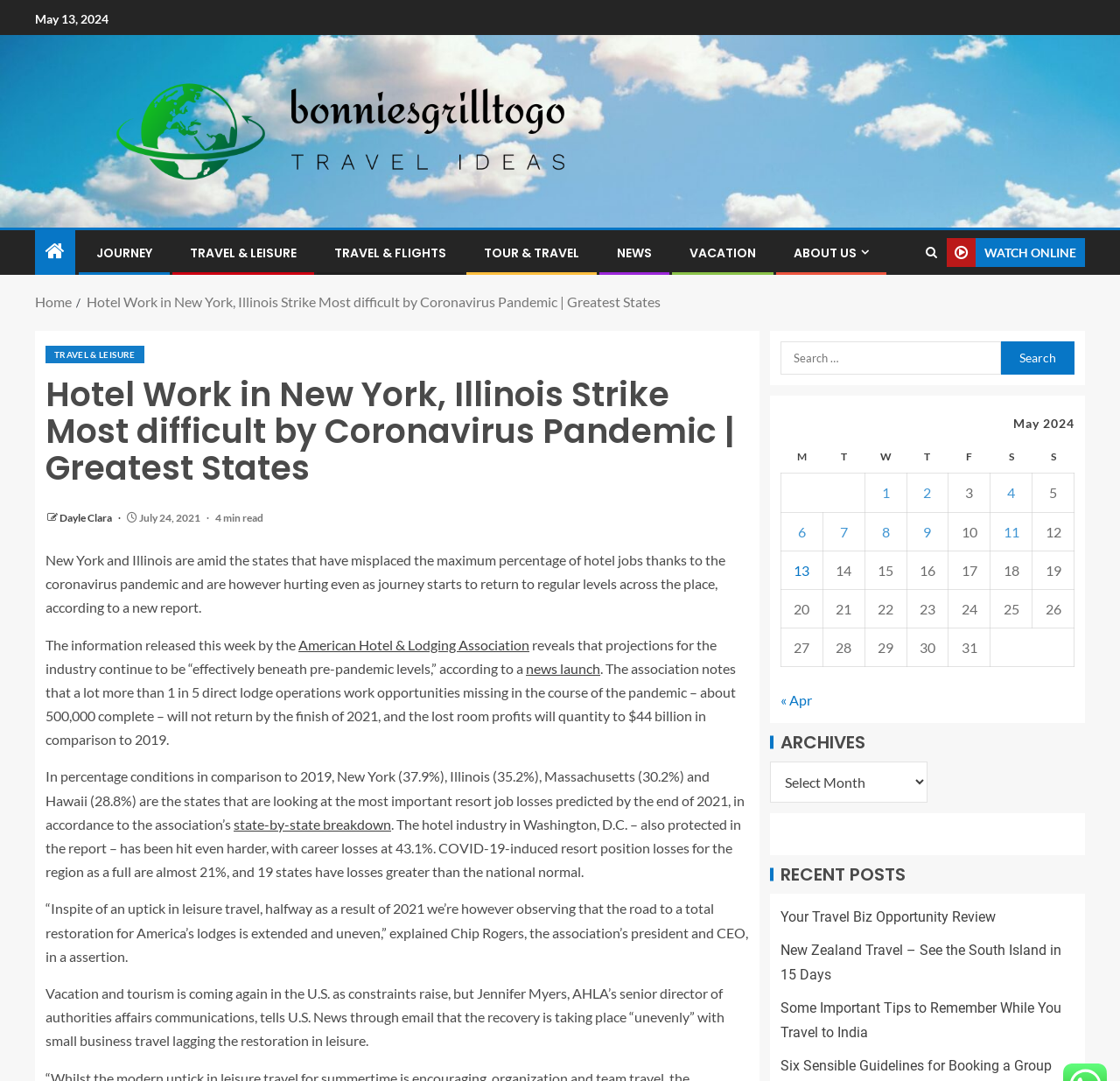Locate the bounding box coordinates of the element's region that should be clicked to carry out the following instruction: "Click on the 'TRAVEL & LEISURE' link". The coordinates need to be four float numbers between 0 and 1, i.e., [left, top, right, bottom].

[0.17, 0.226, 0.265, 0.242]